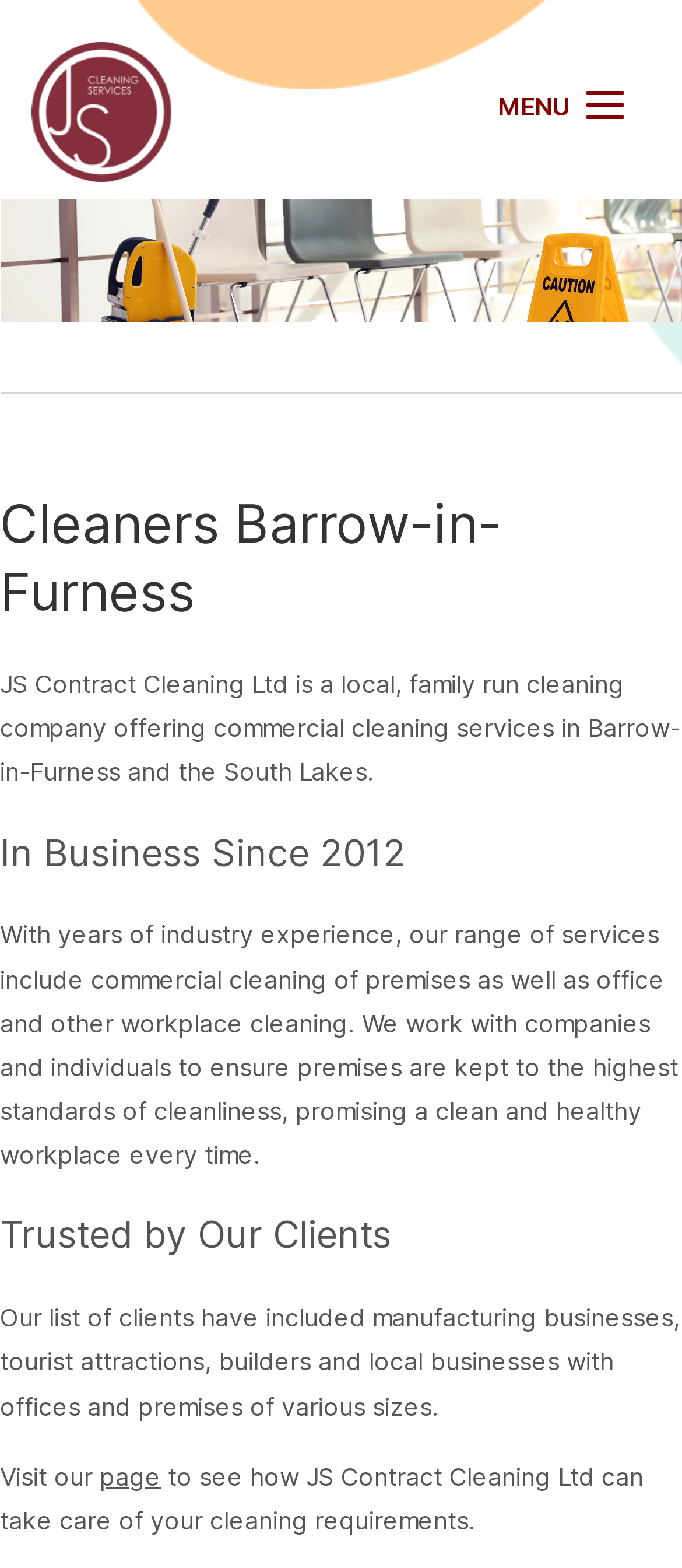Find the bounding box of the UI element described as follows: "MENU".

[0.681, 0.039, 0.95, 0.095]